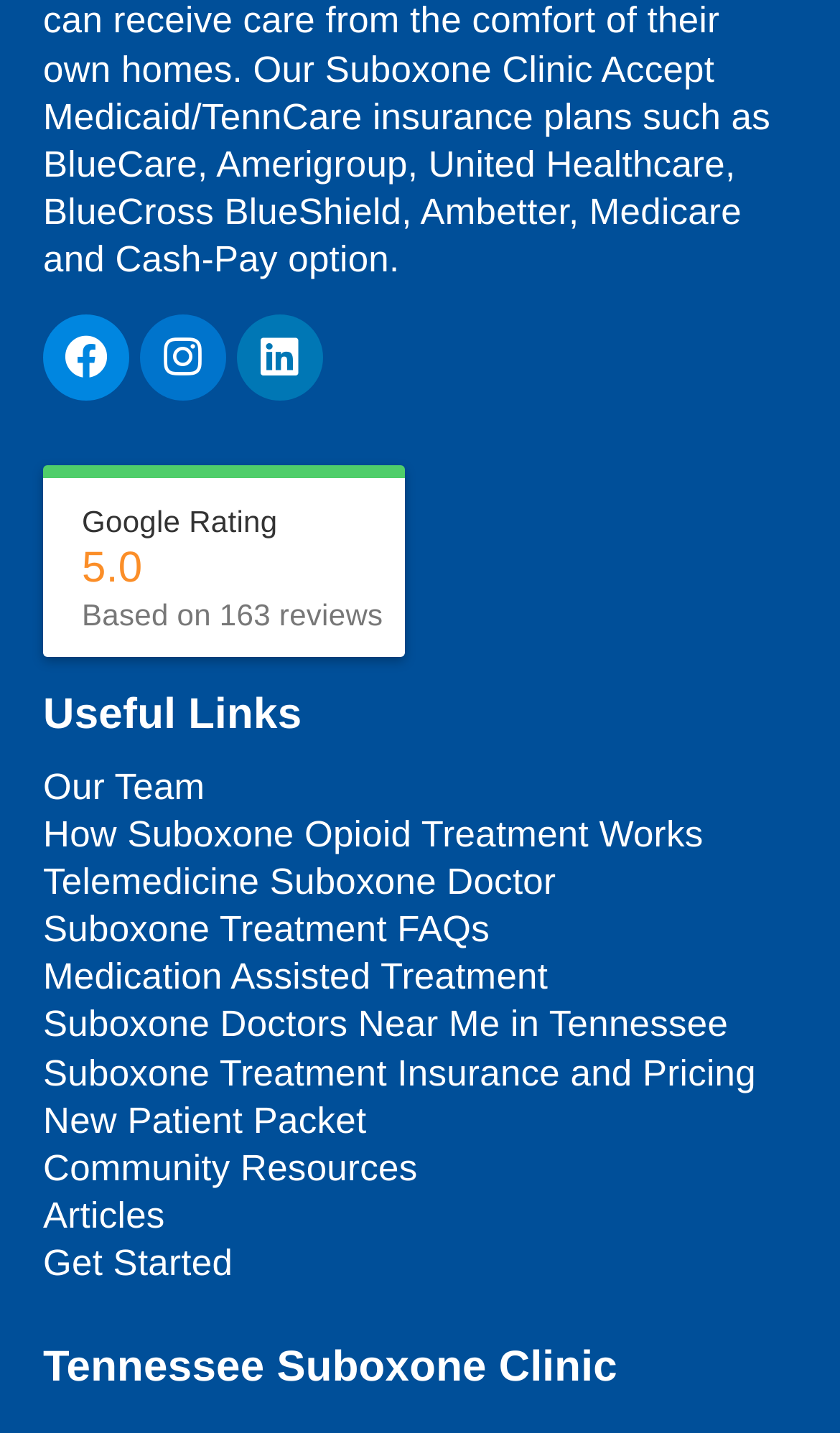What social media platforms are linked?
Give a one-word or short-phrase answer derived from the screenshot.

Facebook, Instagram, Linkedin